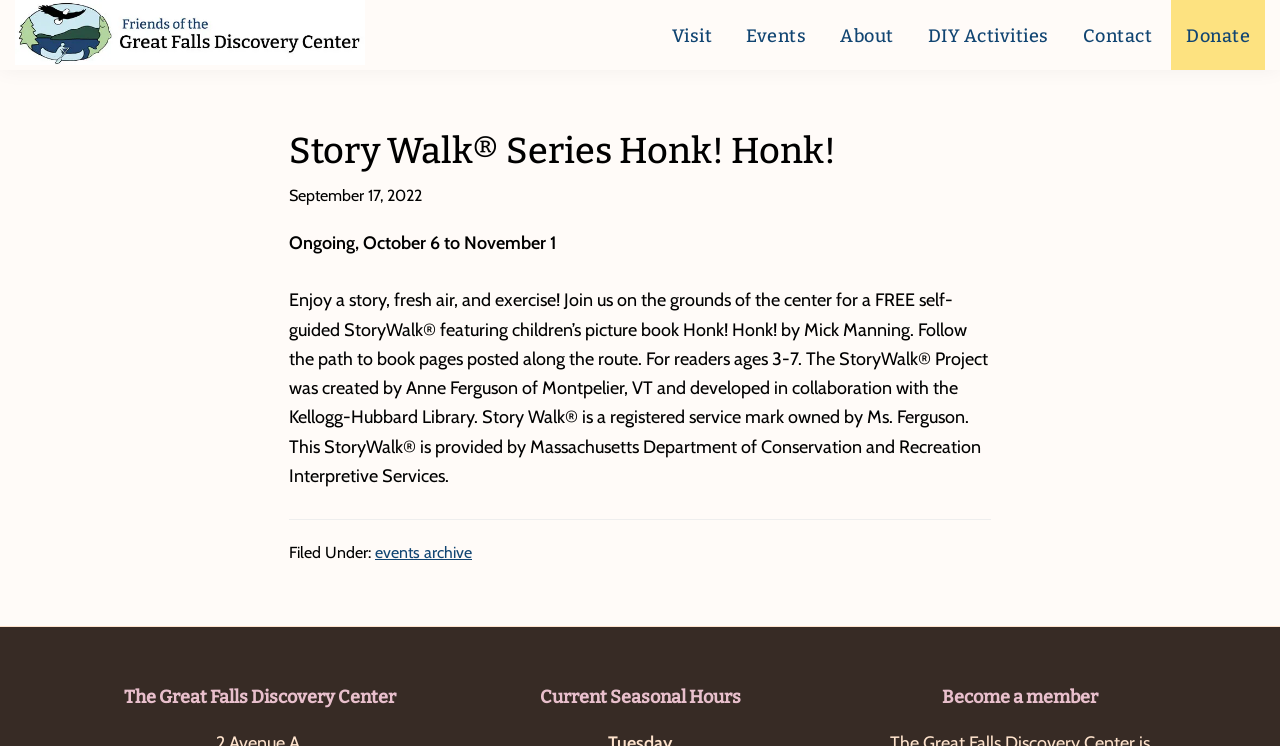Please specify the coordinates of the bounding box for the element that should be clicked to carry out this instruction: "Reply to Deborah". The coordinates must be four float numbers between 0 and 1, formatted as [left, top, right, bottom].

None